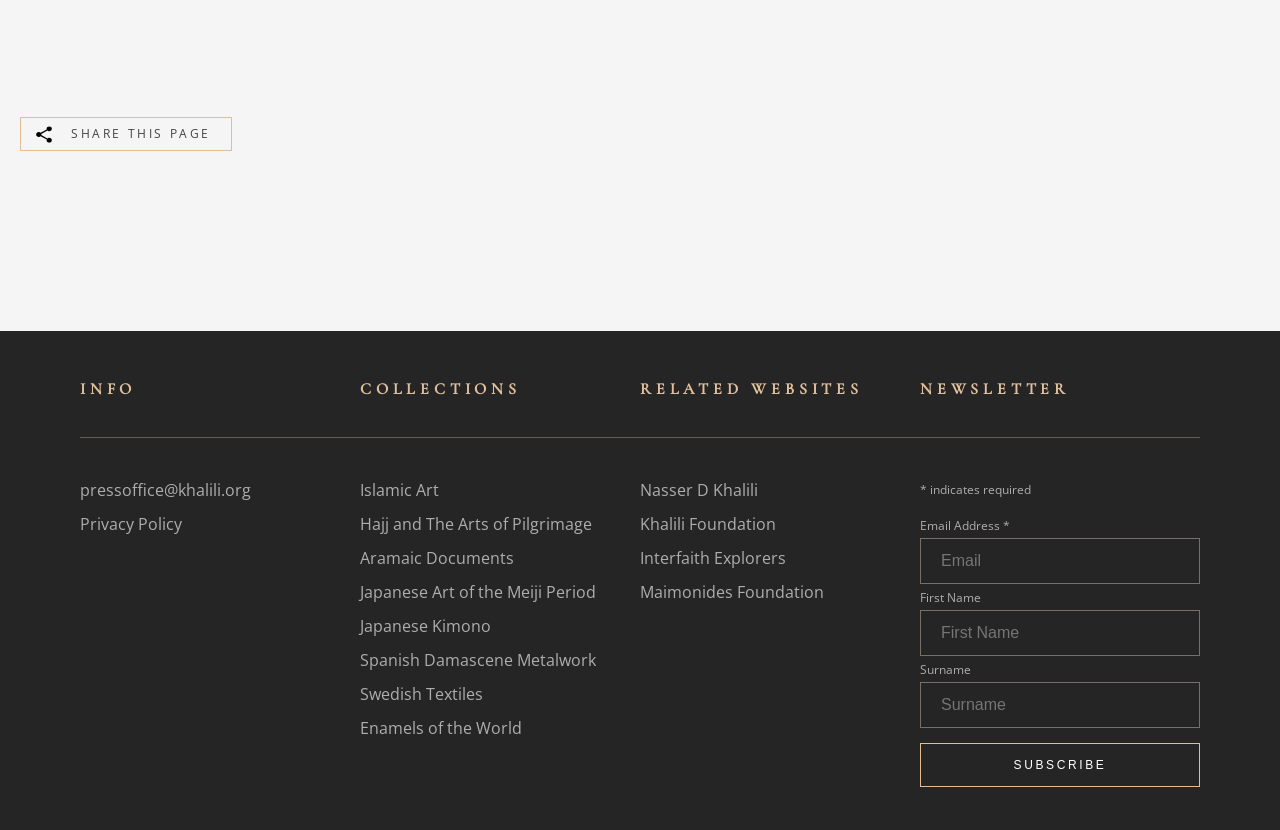How many page dots are there?
Look at the image and answer with only one word or phrase.

6